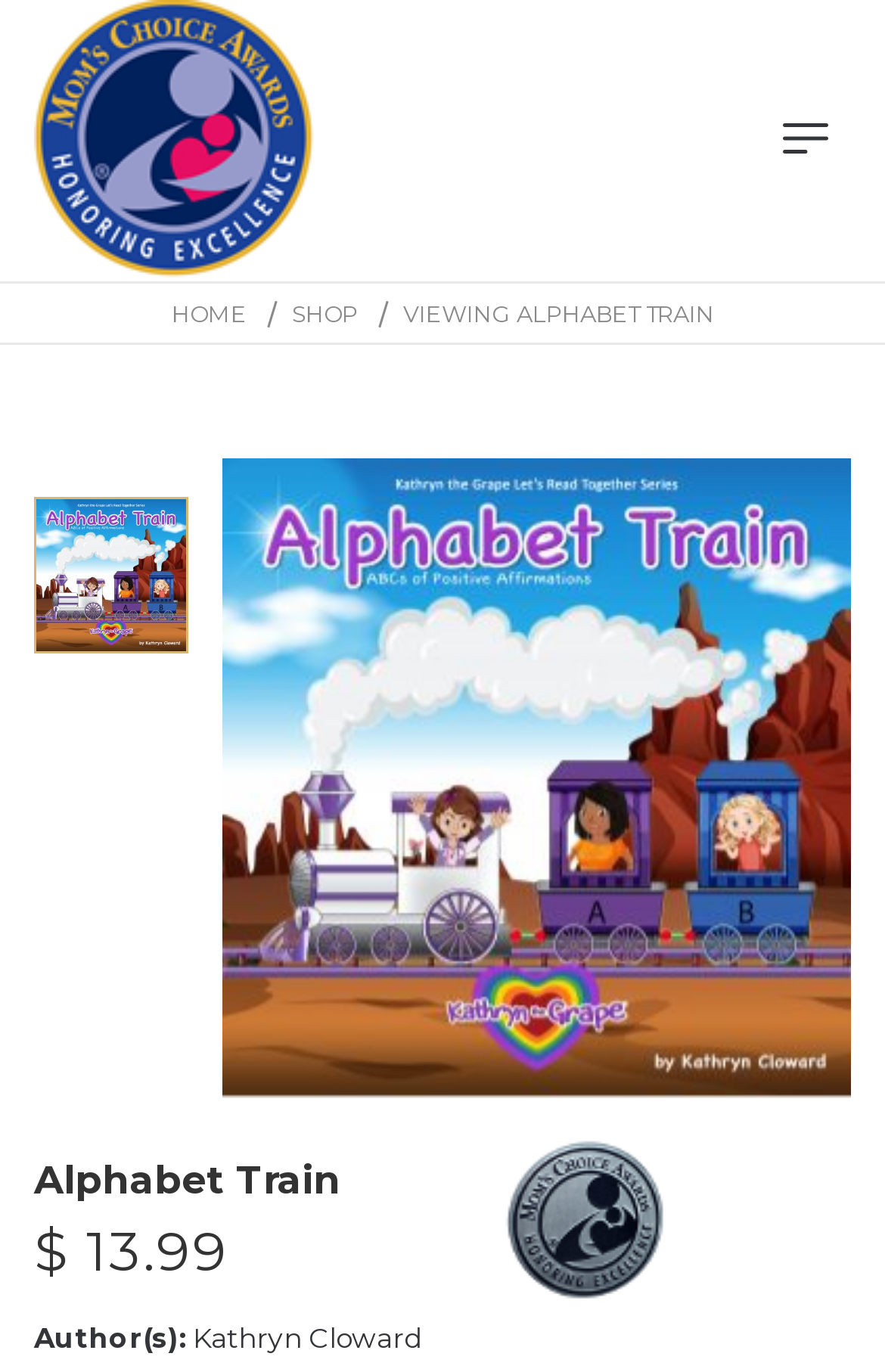Bounding box coordinates are to be given in the format (top-left x, top-left y, bottom-right x, bottom-right y). All values must be floating point numbers between 0 and 1. Provide the bounding box coordinate for the UI element described as: Home

[0.194, 0.218, 0.278, 0.24]